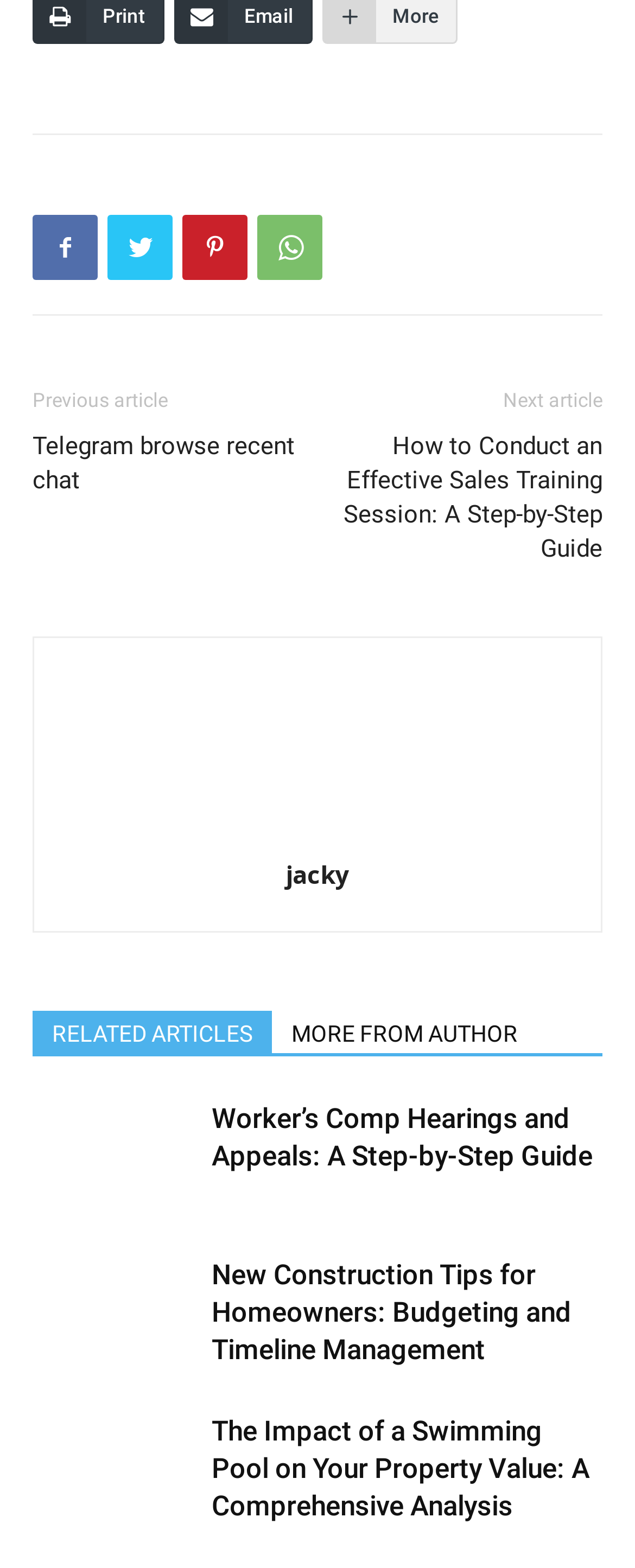Give a succinct answer to this question in a single word or phrase: 
How many articles are related to the current one?

3